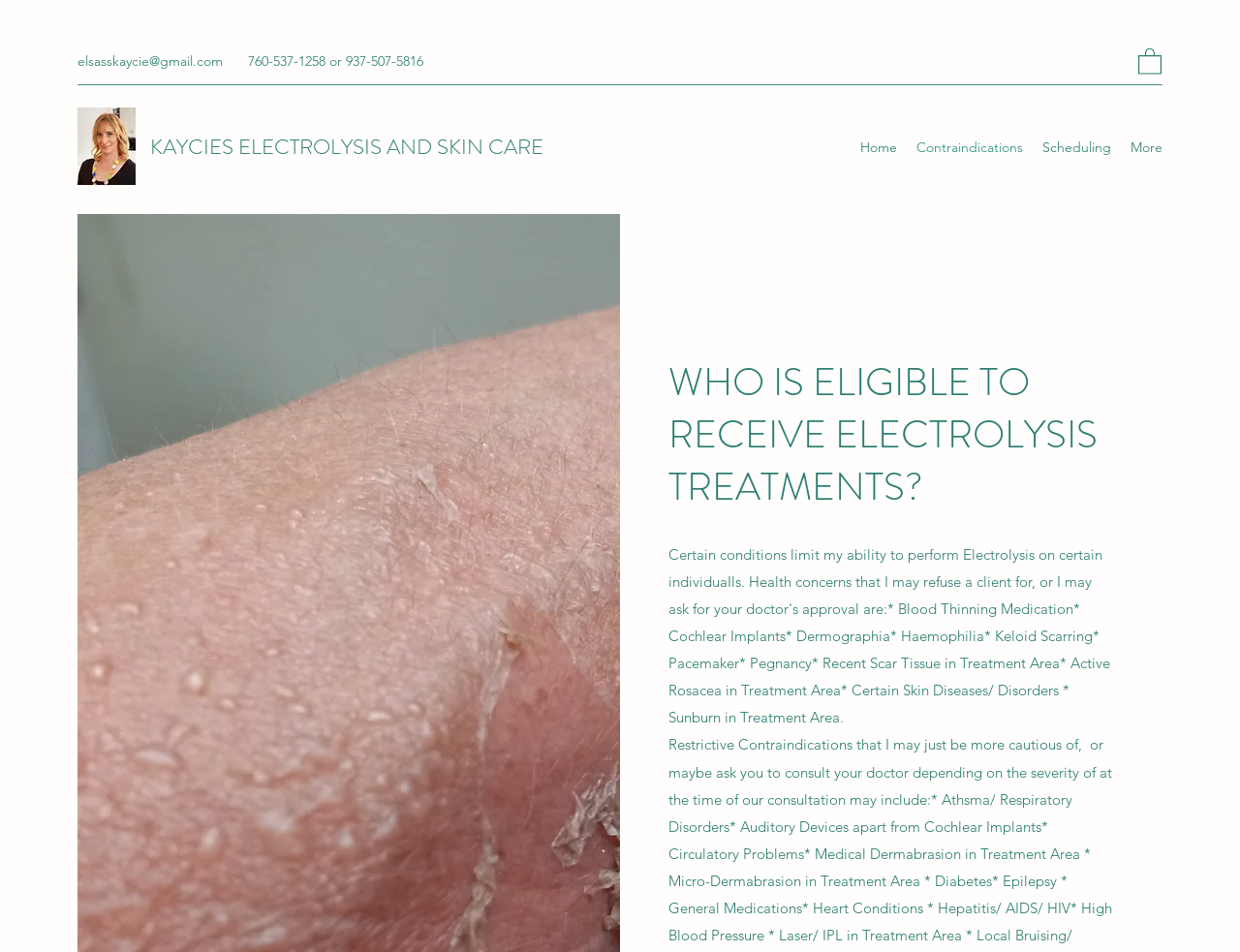For the element described, predict the bounding box coordinates as (top-left x, top-left y, bottom-right x, bottom-right y). All values should be between 0 and 1. Element description: elsasskaycie@gmail.com

[0.062, 0.055, 0.18, 0.073]